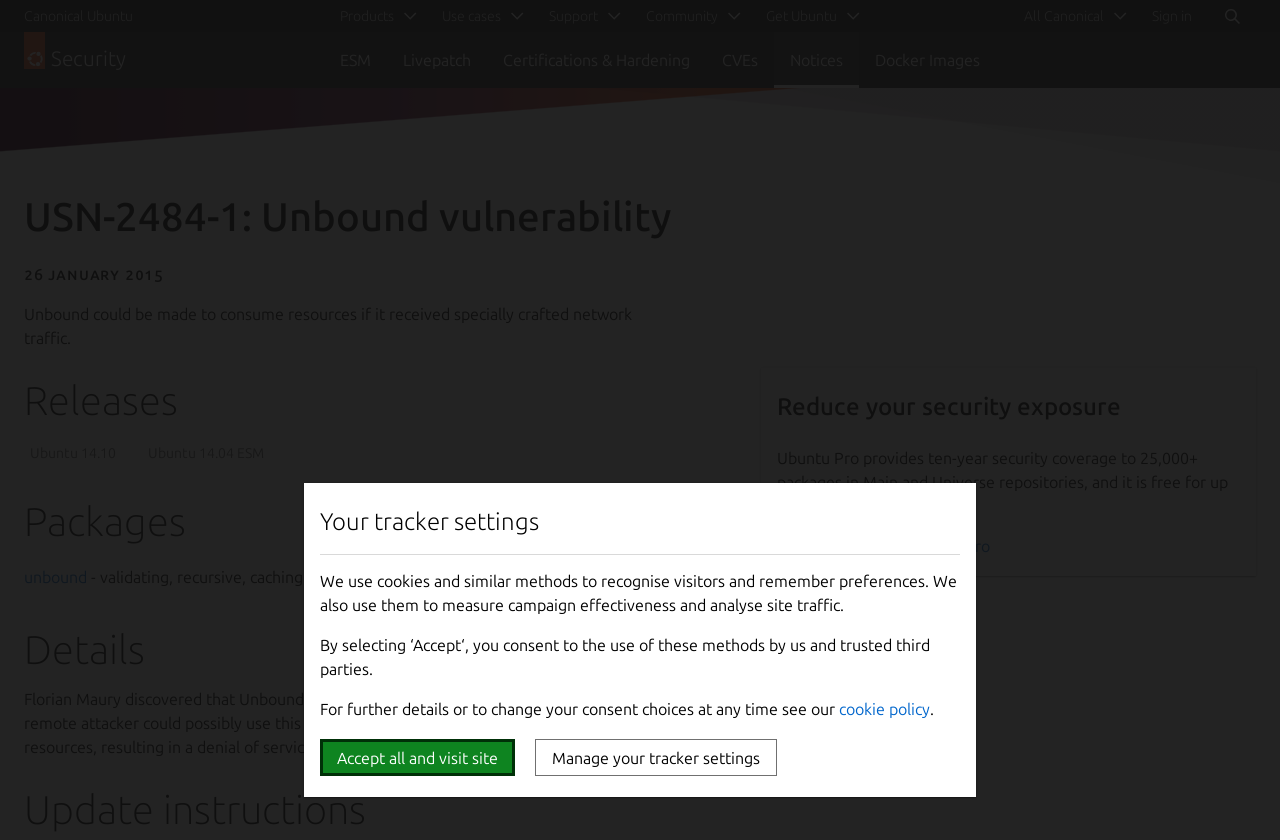Produce an elaborate caption capturing the essence of the webpage.

The webpage is about Ubuntu, an open-source software operating system. At the top, there is a link to "Canonical Ubuntu" and a navigation menu with categories such as "Products", "Use cases", "Support", "Community", and "Get Ubuntu". Below this menu, there is another navigation menu with security-related links, including "ESM", "Livepatch", "Certifications & Hardening", "CVEs", "Notices", and "Docker Images".

The main content of the page is about a specific security notice, "USN-2484-1: Unbound vulnerability". The notice is dated "26 January 2015" and describes a vulnerability in Unbound, a DNS resolver, that could be exploited to consume resources. The notice provides information on affected releases, including Ubuntu 14.10 and Ubuntu 14.04 ESM, and affected packages, including Unbound.

The page also provides details about the vulnerability, including how it was discovered and how it could be exploited. Additionally, there is a section on "Reduce your security exposure" that promotes Ubuntu Pro, a service that provides ten-year security coverage to packages in Main and Universe repositories.

At the bottom of the page, there is a section on "Update instructions" and a dialog box with information about tracker settings and cookie policy. The dialog box allows users to accept or manage their tracker settings.